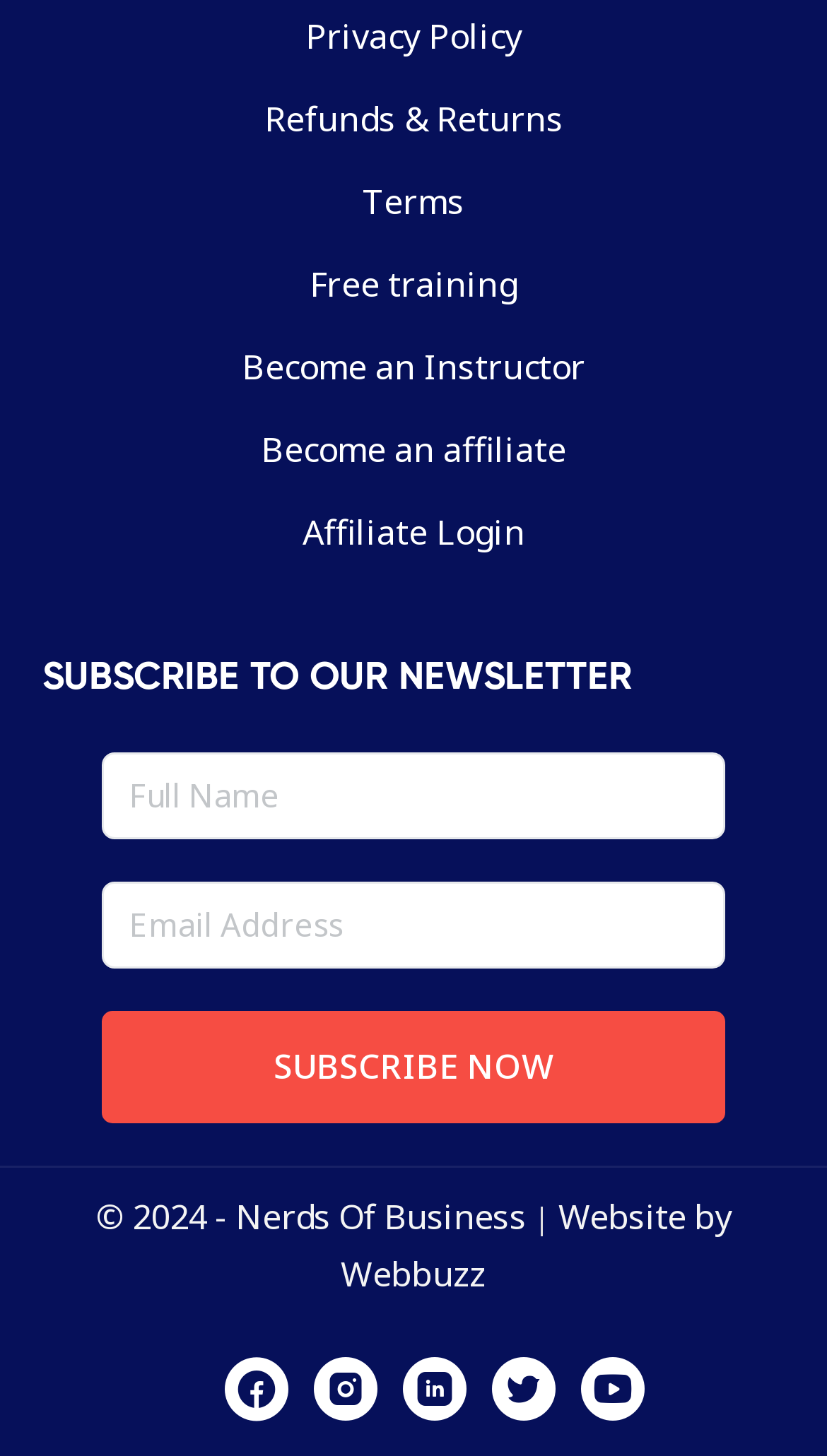How many social media links are present at the bottom of the webpage?
Please respond to the question with a detailed and thorough explanation.

There are five social media links present at the bottom of the webpage, which are Facebook, Instagram, Linkedin, Twitter, and Youtube.